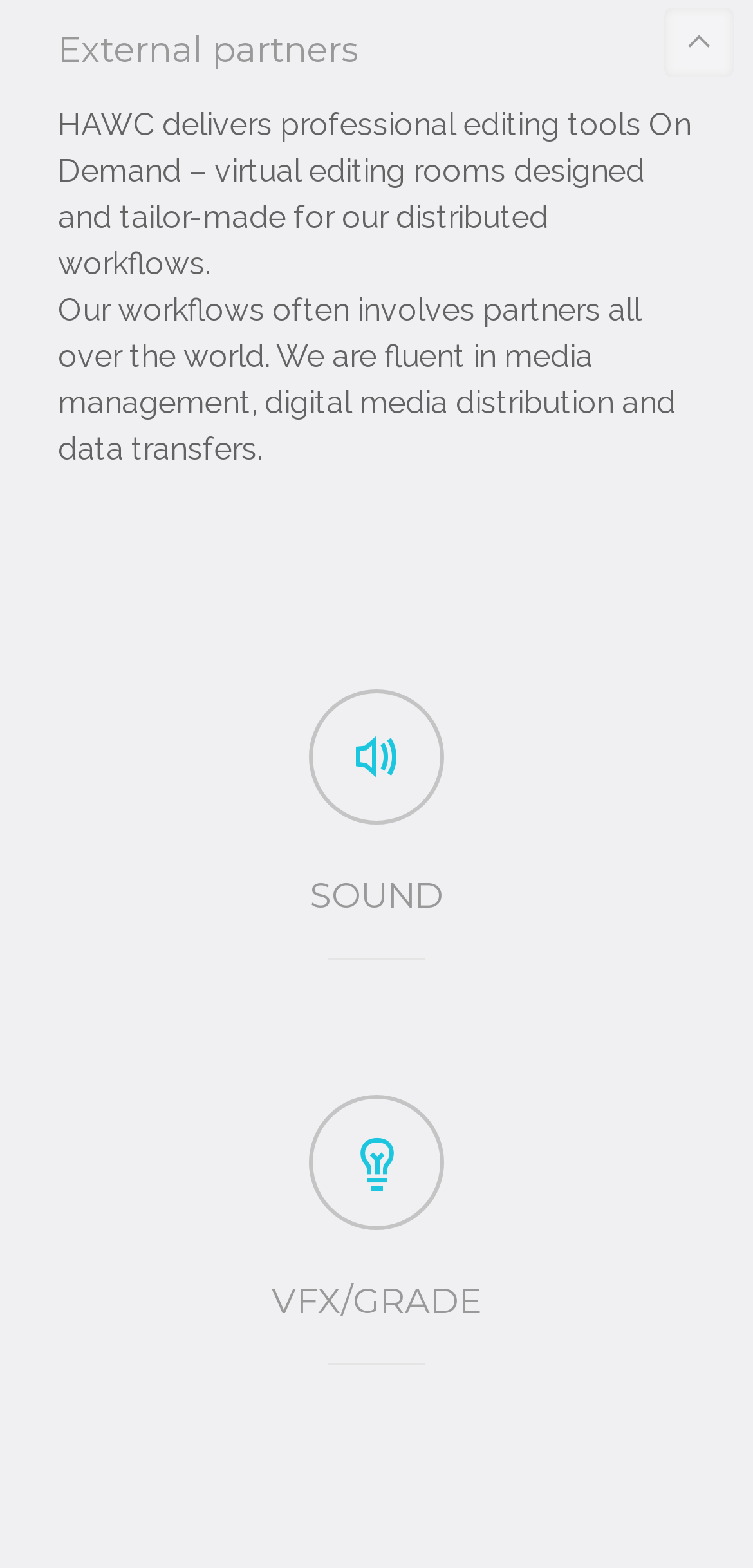Determine the bounding box coordinates of the UI element described below. Use the format (top-left x, top-left y, bottom-right x, bottom-right y) with floating point numbers between 0 and 1: parent_node: SOUND

[0.141, 0.44, 0.859, 0.532]